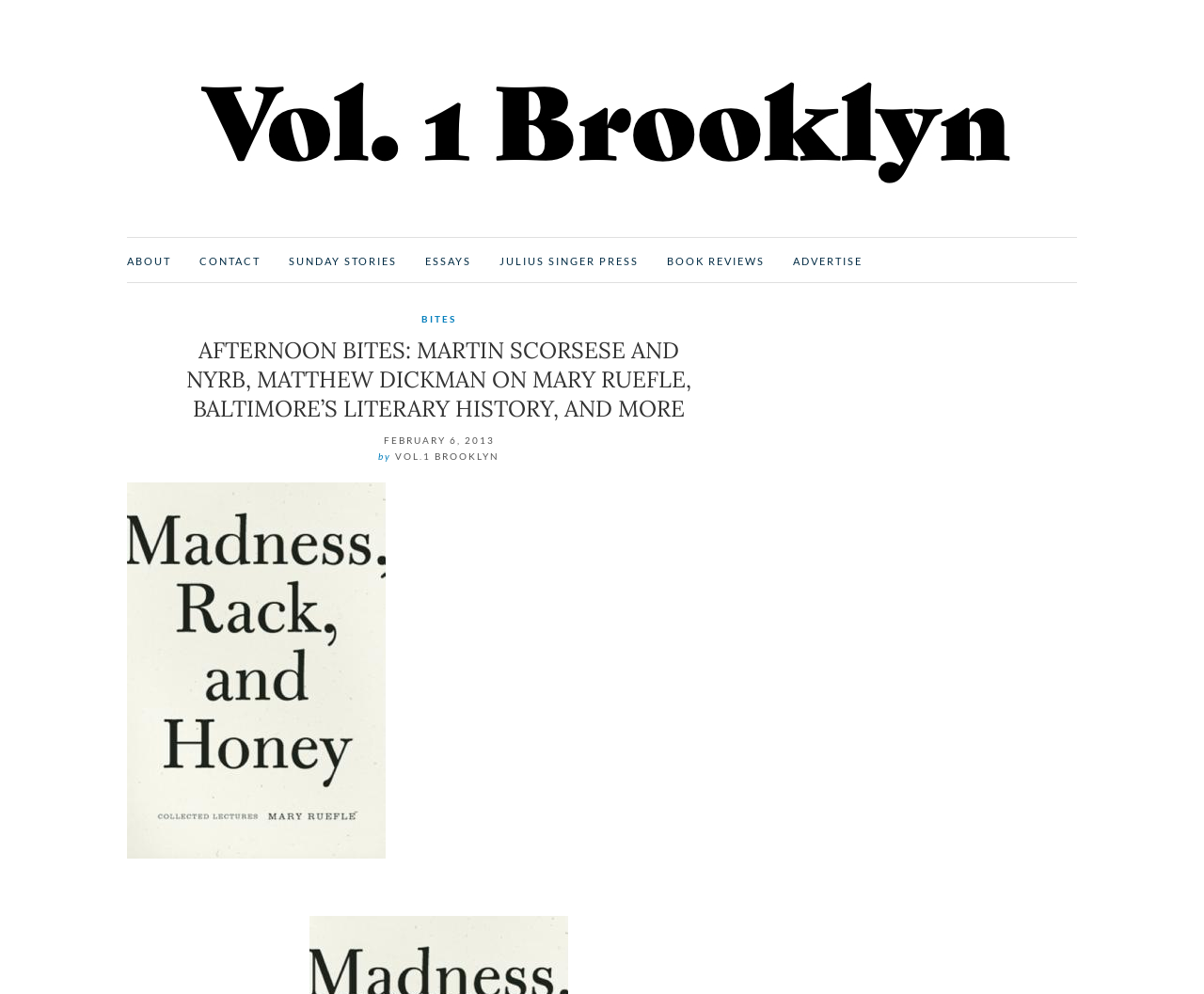Please determine the bounding box coordinates of the section I need to click to accomplish this instruction: "visit JULIUS SINGER PRESS".

[0.415, 0.255, 0.53, 0.272]